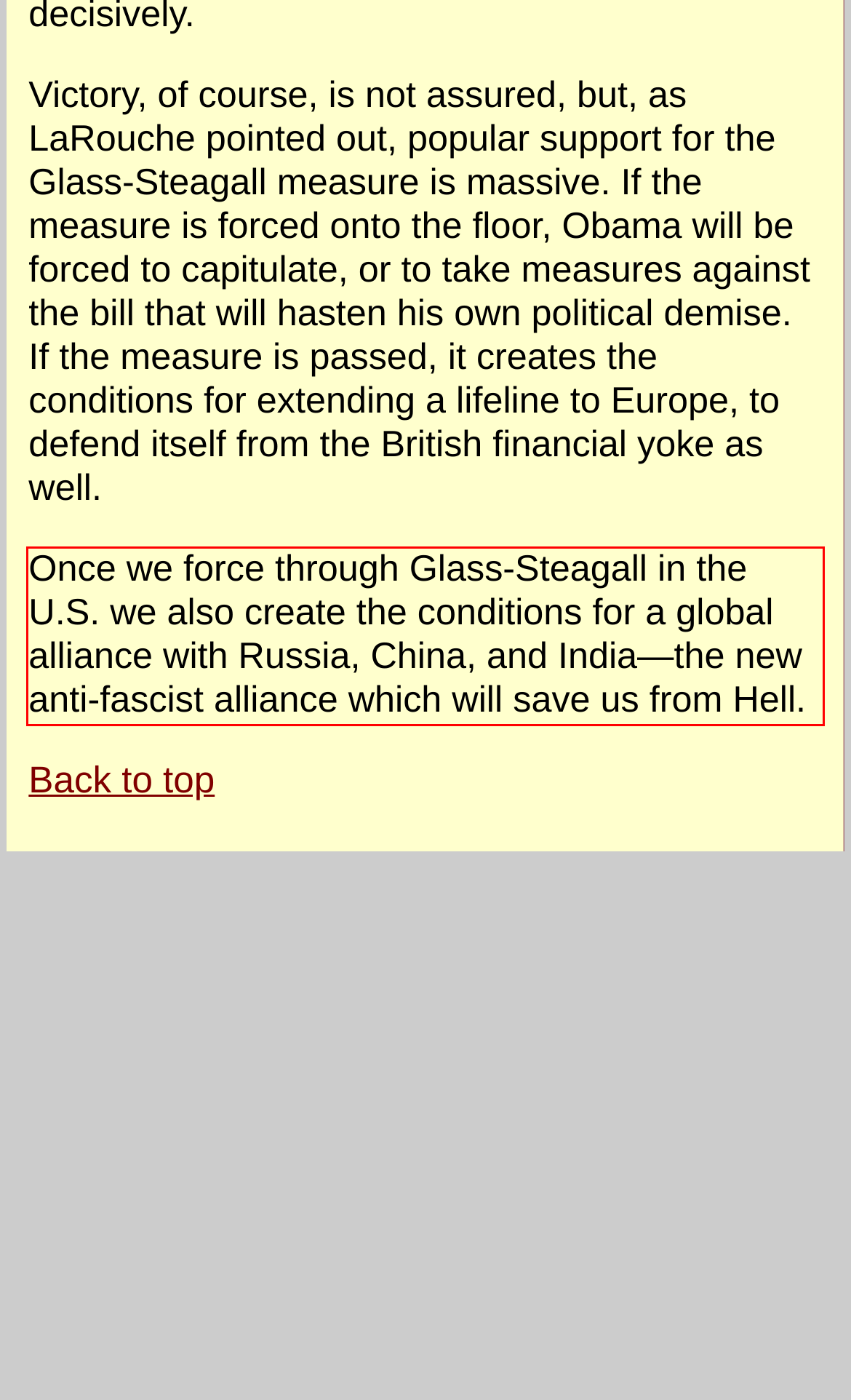Look at the provided screenshot of the webpage and perform OCR on the text within the red bounding box.

Once we force through Glass-Steagall in the U.S. we also create the conditions for a global alliance with Russia, China, and India—the new anti-fascist alliance which will save us from Hell.